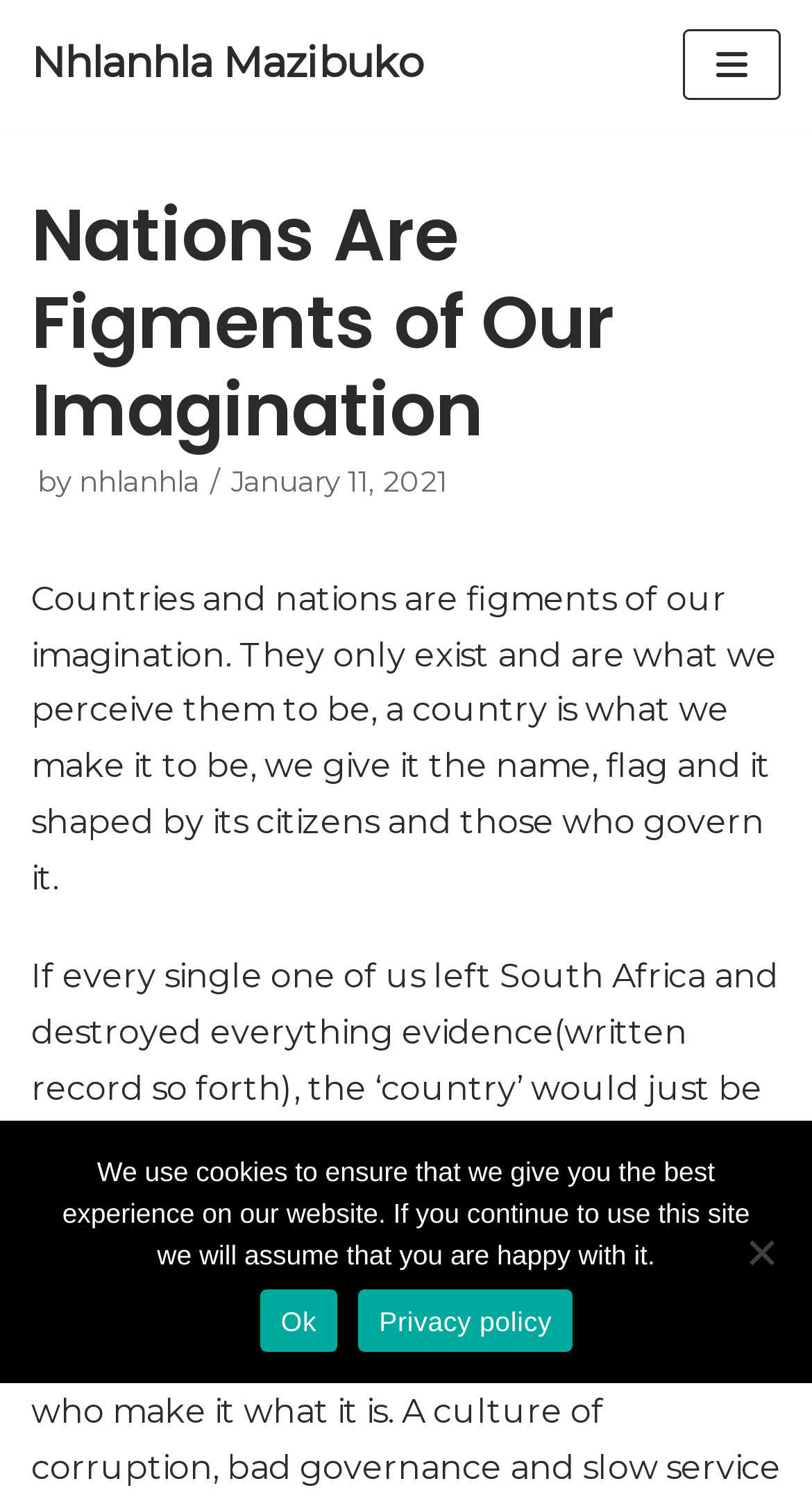What is the author's name?
Please look at the screenshot and answer in one word or a short phrase.

Nhlanhla Mazibuko